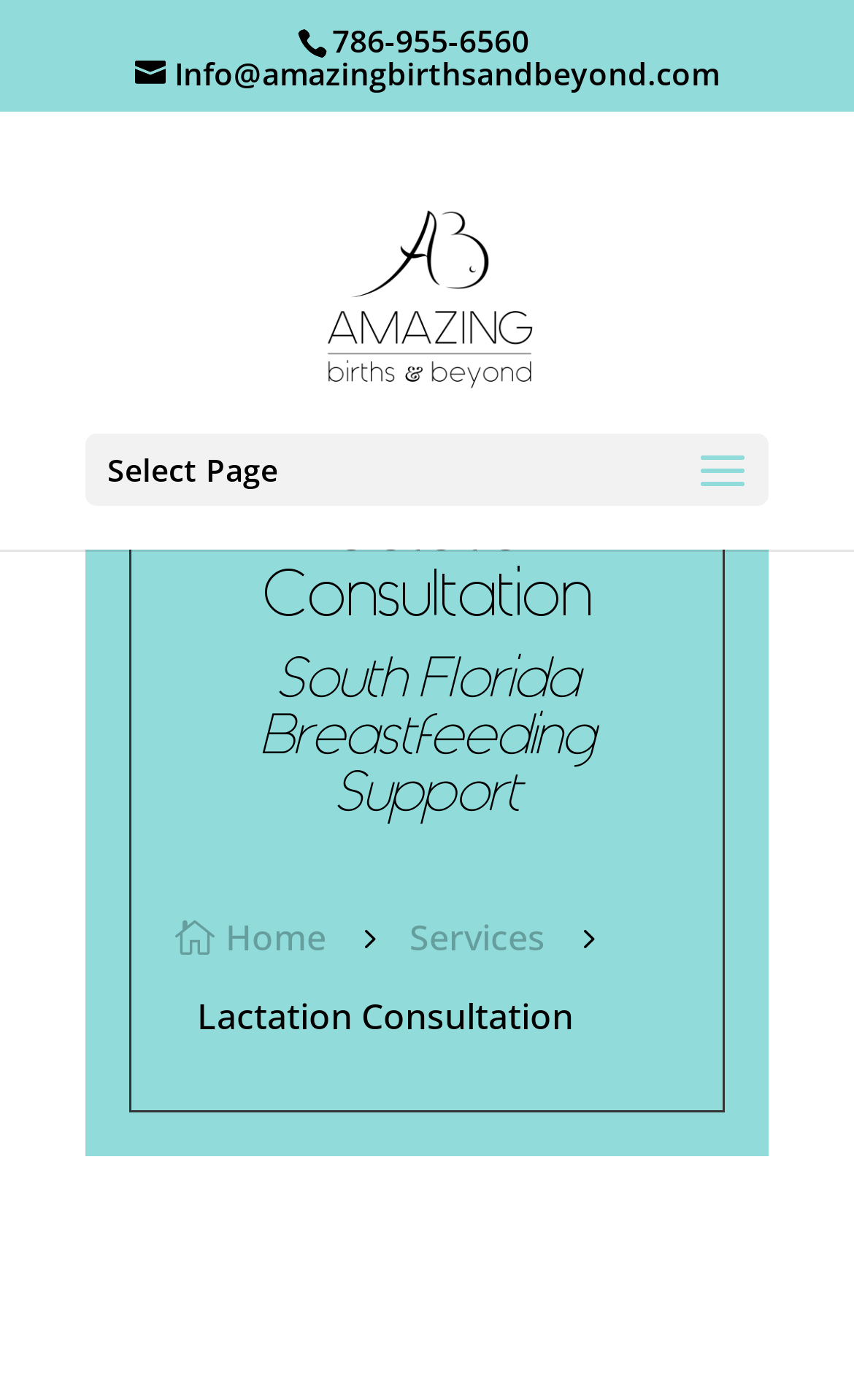Using the description " Home", predict the bounding box of the relevant HTML element.

[0.205, 0.649, 0.382, 0.69]